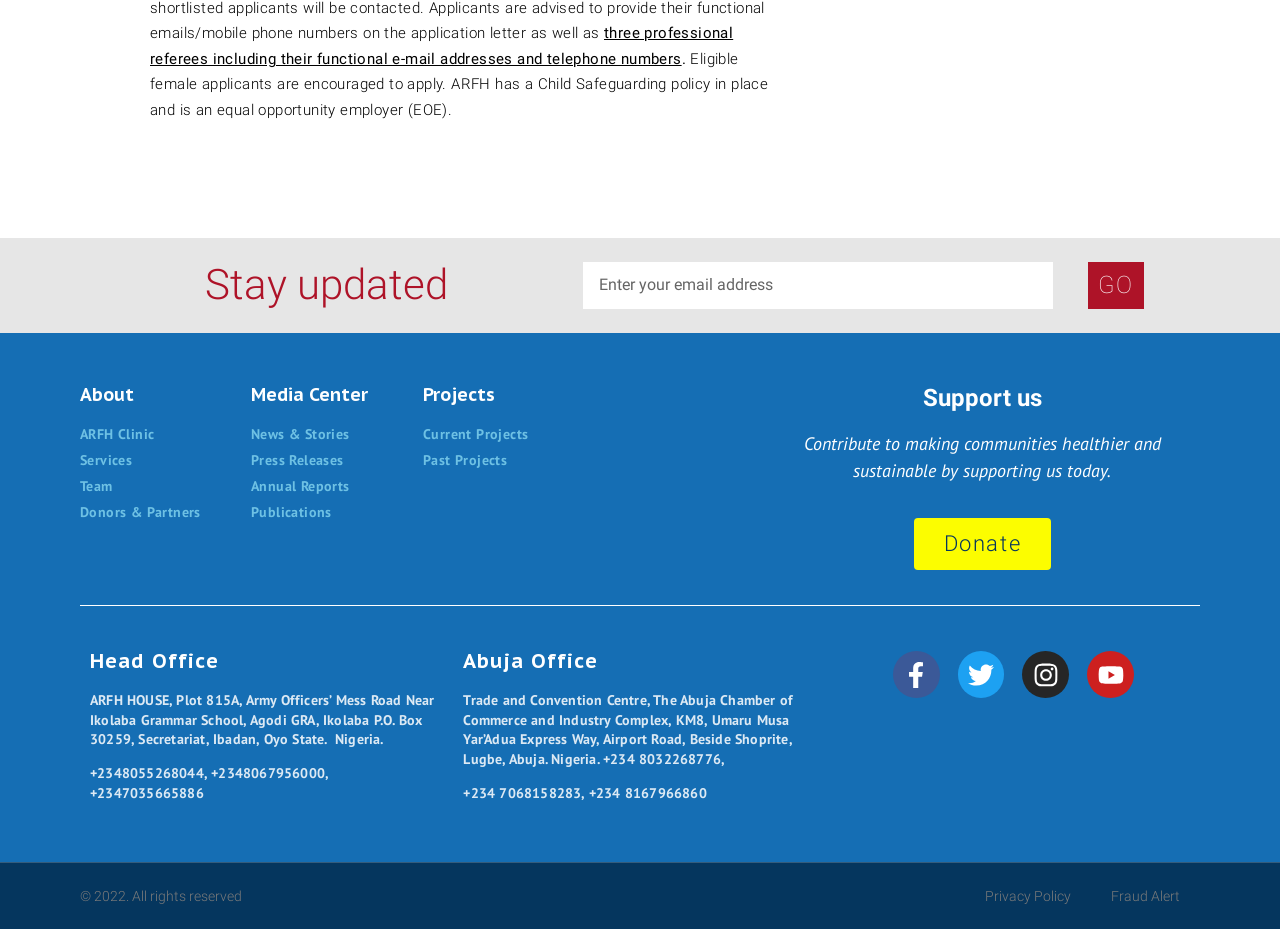Please locate the bounding box coordinates of the element's region that needs to be clicked to follow the instruction: "Go to the 'LEAP User Portal'". The bounding box coordinates should be provided as four float numbers between 0 and 1, i.e., [left, top, right, bottom].

None